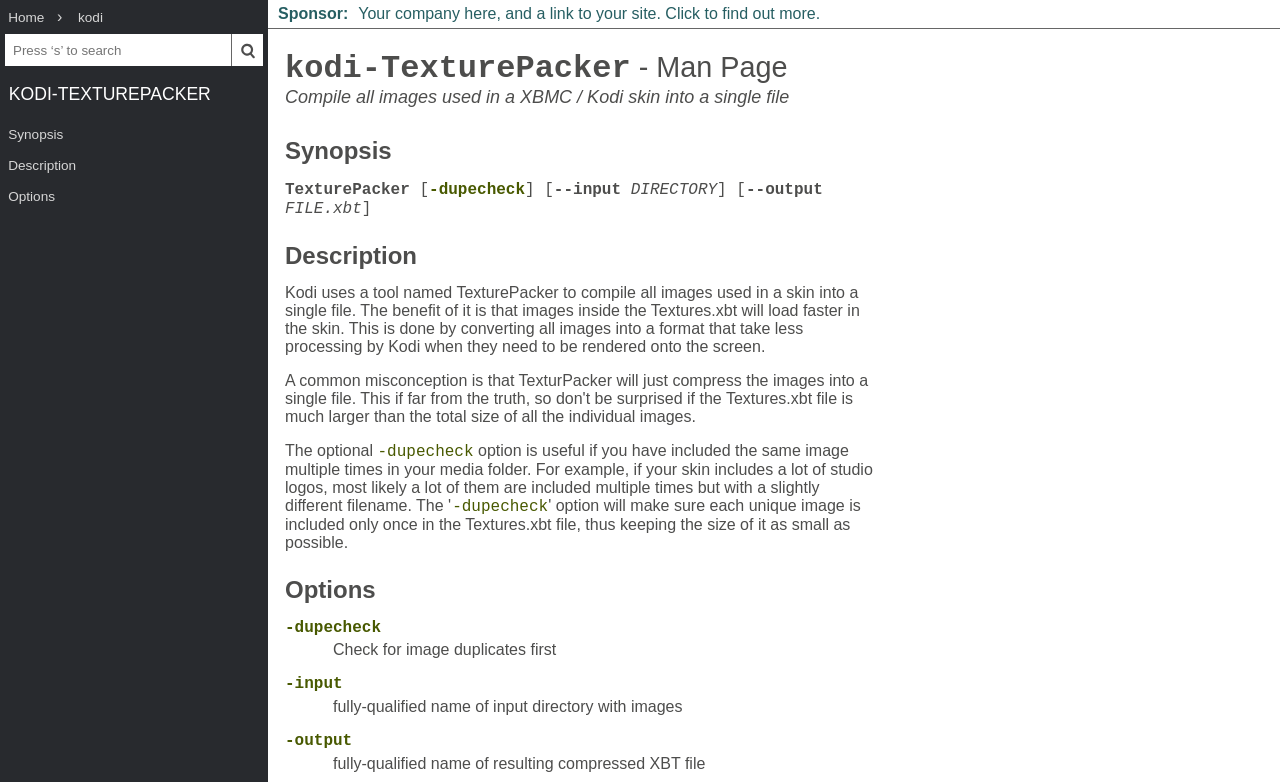Please provide a comprehensive answer to the question below using the information from the image: What is the output file format of the TexturePacker tool?

The webpage states that the output file format of the TexturePacker tool is a compressed XBT file, which is specified by the '--output' option, taking a fully-qualified name of the resulting compressed XBT file.